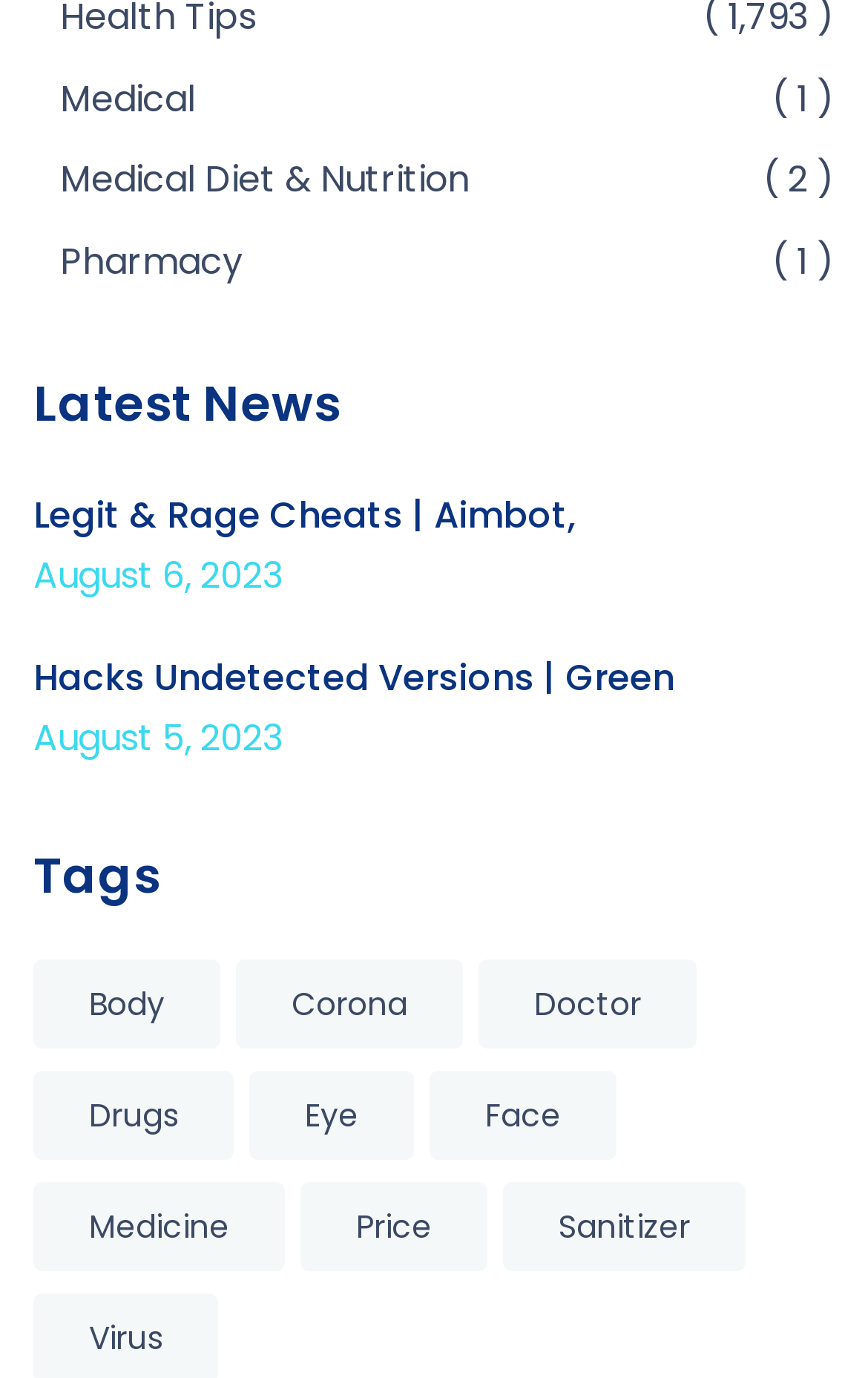Find and specify the bounding box coordinates that correspond to the clickable region for the instruction: "Browse Body tag".

[0.038, 0.697, 0.254, 0.762]